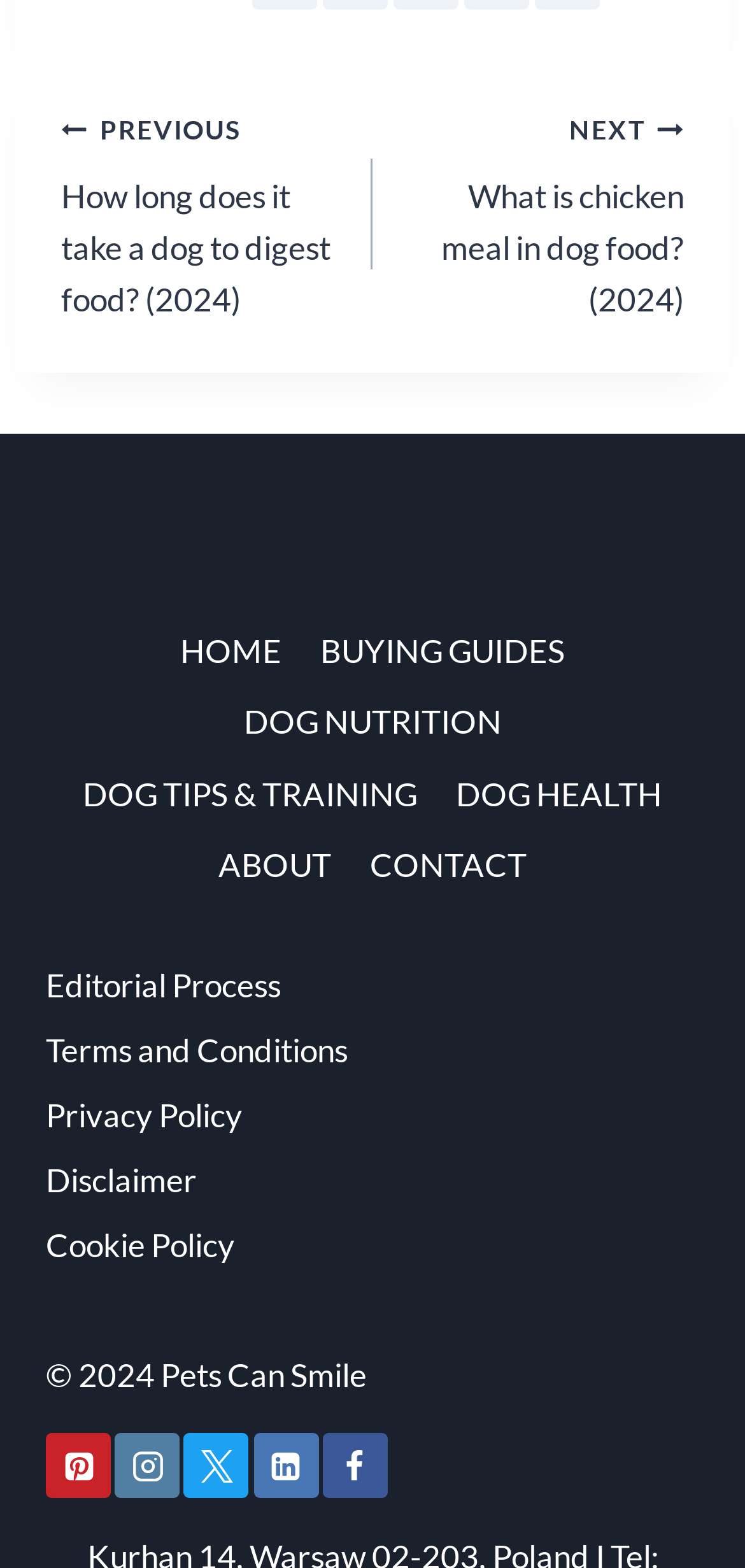Refer to the element description Instagram and identify the corresponding bounding box in the screenshot. Format the coordinates as (top-left x, top-left y, bottom-right x, bottom-right y) with values in the range of 0 to 1.

[0.154, 0.914, 0.242, 0.956]